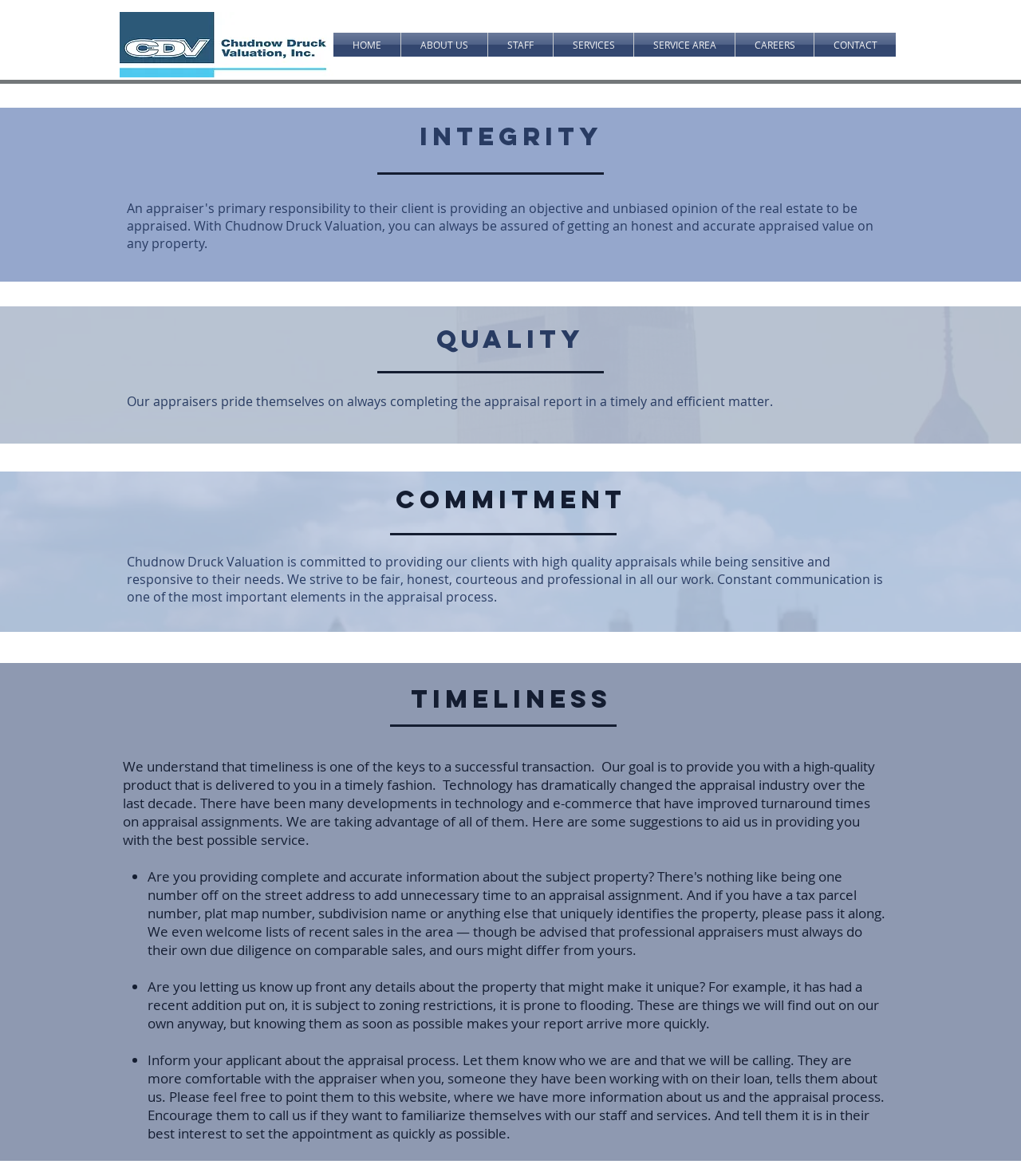Articulate a complete and detailed caption of the webpage elements.

The webpage is about Chudnow Druck Valuation, Inc, a leading provider of real estate valuations. At the top, there is a navigation menu with 7 links: HOME, ABOUT US, STAFF, SERVICES, SERVICE AREA, CAREERS, and CONTACT. 

Below the navigation menu, there are four sections: INTEGRITY, QUALITY, COMMITMENT, and TIMELINESS. Each section has a heading and a region with a distinct background. 

In the INTEGRITY section, there is no text or image. 

In the QUALITY section, there is a heading and a paragraph of text describing the company's appraisal report completion process. 

In the COMMITMENT section, there is a heading and a paragraph of text outlining the company's commitment to providing high-quality appraisals and being responsive to clients' needs. 

In the TIMELINESS section, there is a heading and a long paragraph of text explaining the importance of timeliness in the appraisal process. The text is followed by three bullet points with suggestions for clients to aid in providing the best possible service. The bullet points are marked with a '•' symbol. 

There is also a video embedded in the page, but its content is not described.